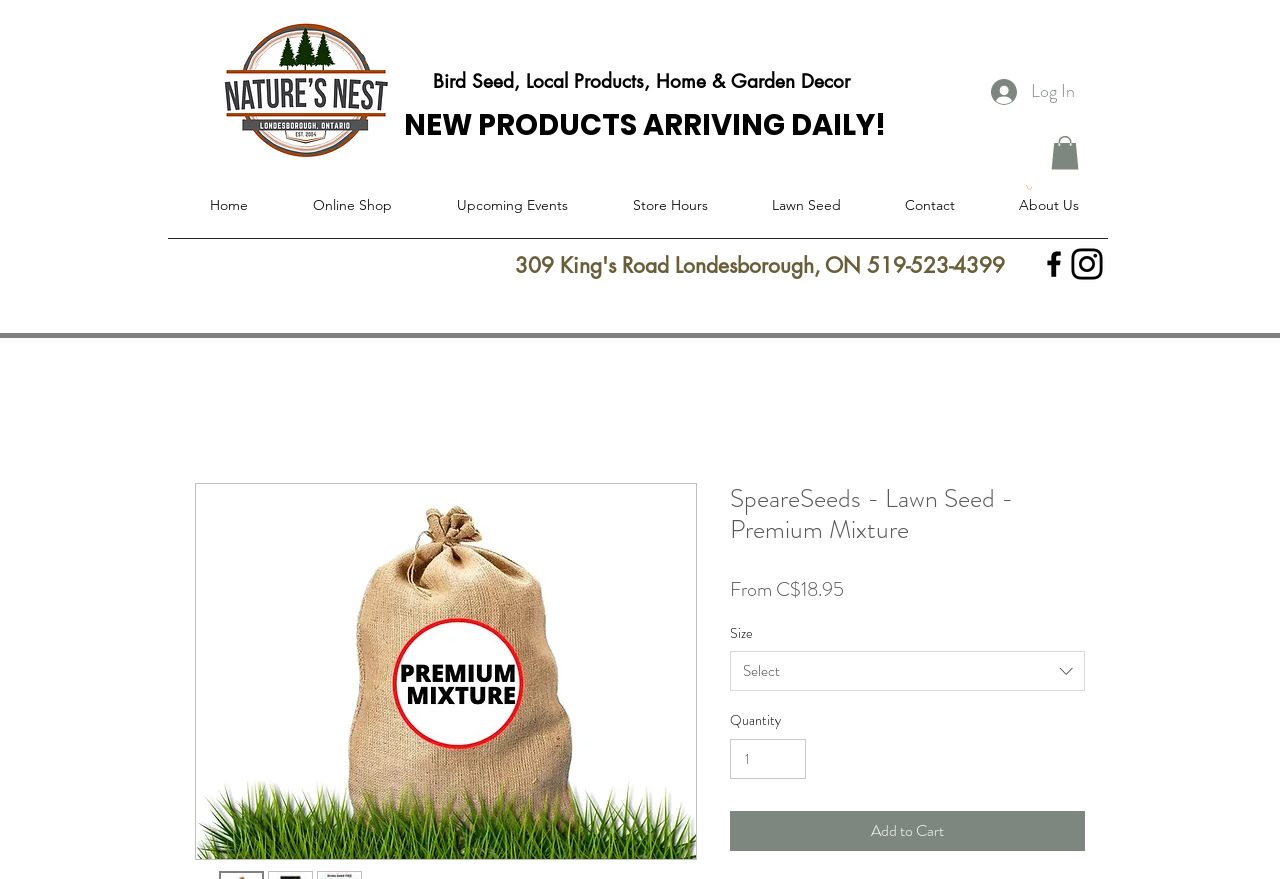Please determine and provide the text content of the webpage's heading.

309 King's Road Londesborough, ON 519-523-4399 